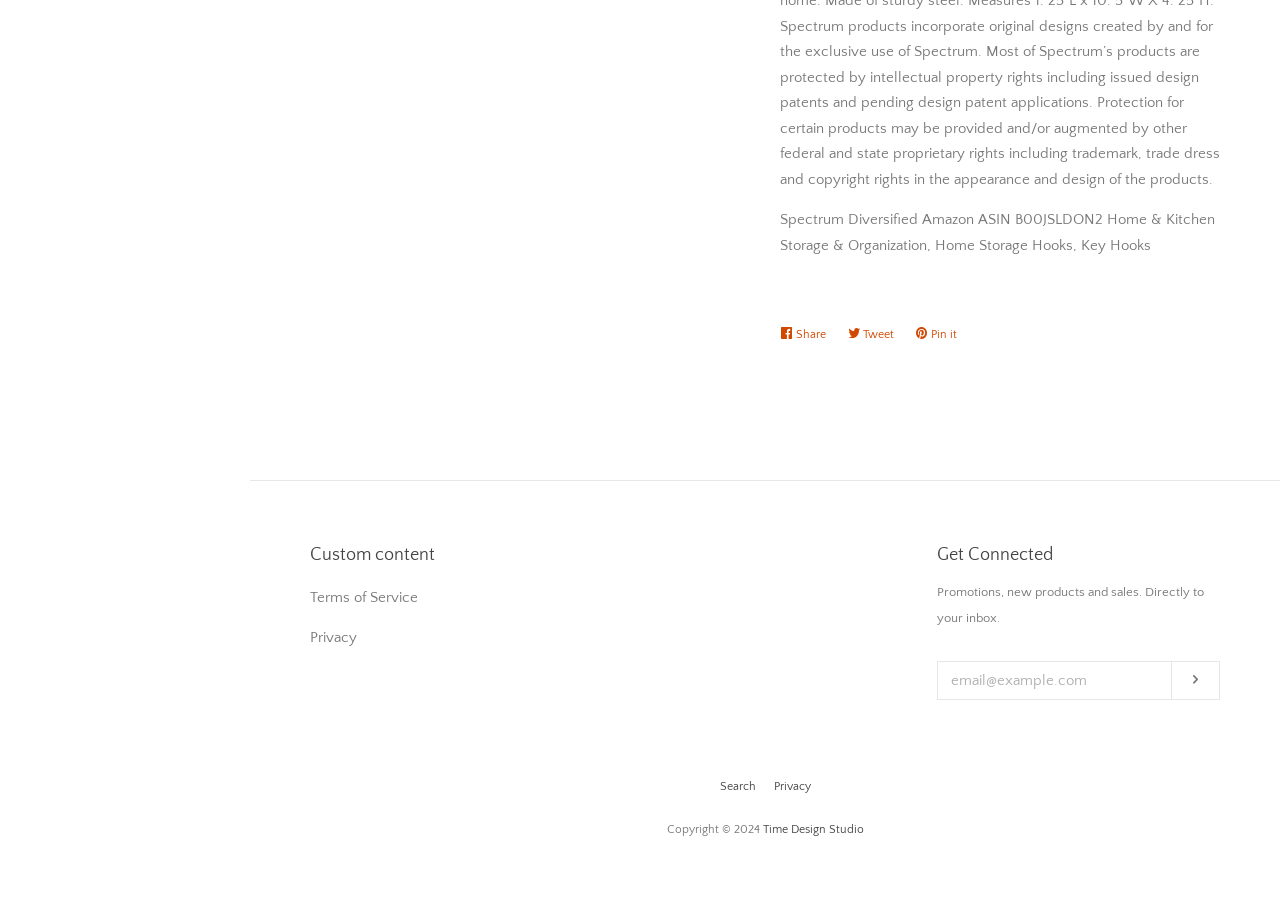For the element described, predict the bounding box coordinates as (top-left x, top-left y, bottom-right x, bottom-right y). All values should be between 0 and 1. Element description: Share Share on Facebook

[0.609, 0.352, 0.653, 0.39]